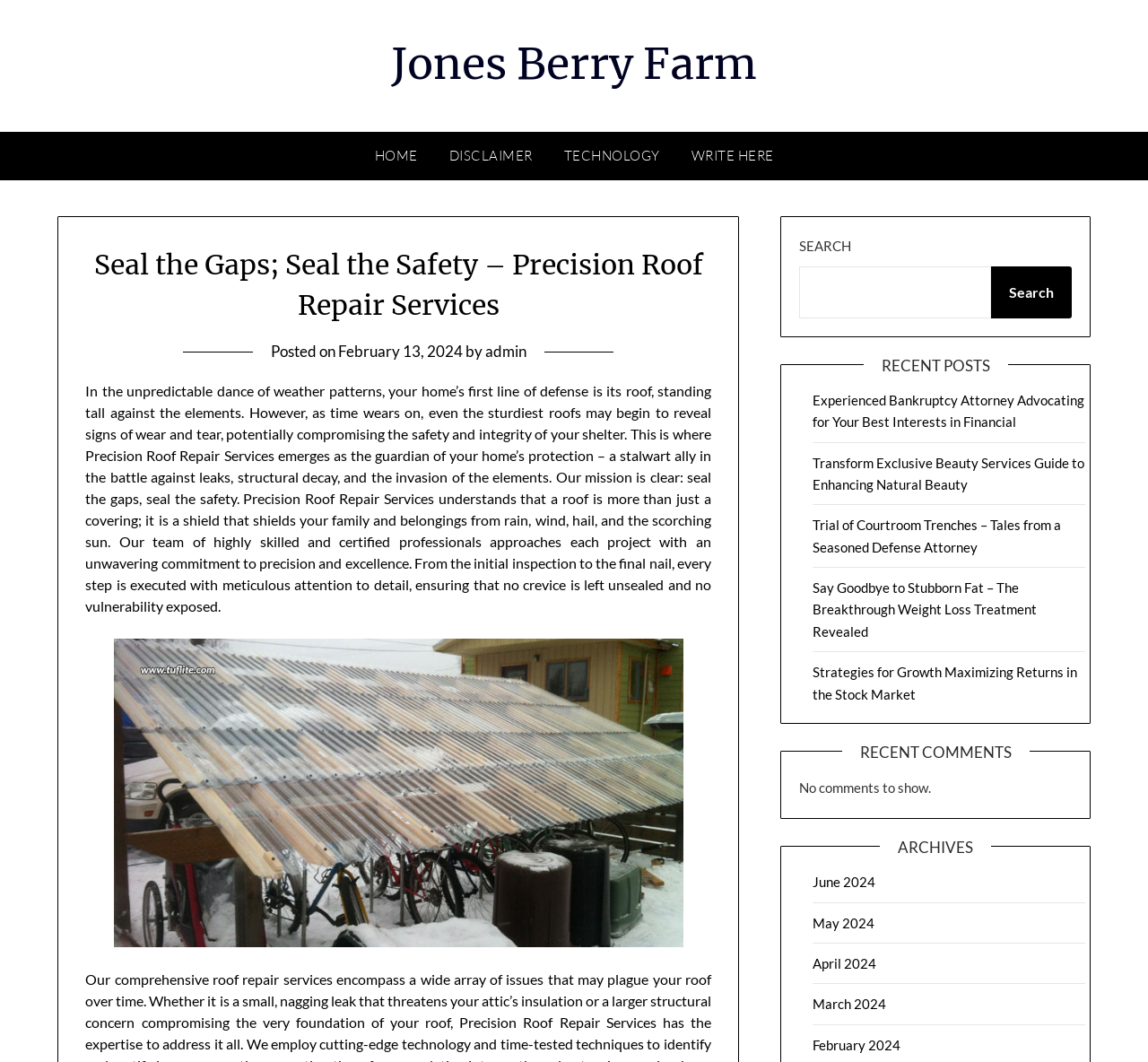Answer this question in one word or a short phrase: How many recent posts are listed on the webpage?

5